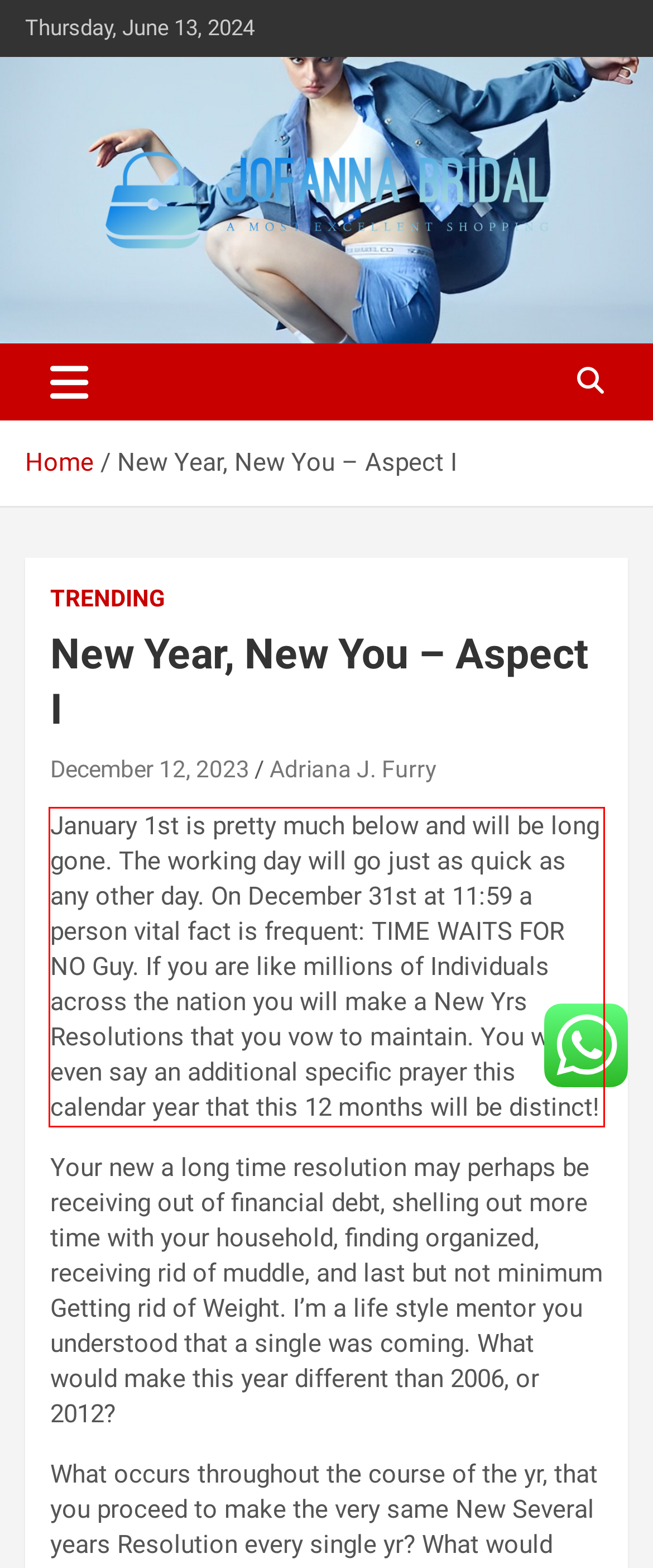You have a screenshot of a webpage with a red bounding box. Use OCR to generate the text contained within this red rectangle.

January 1st is pretty much below and will be long gone. The working day will go just as quick as any other day. On December 31st at 11:59 a person vital fact is frequent: TIME WAITS FOR NO Guy. If you are like millions of Individuals across the nation you will make a New Yrs Resolutions that you vow to maintain. You will even say an additional specific prayer this calendar year that this 12 months will be distinct!